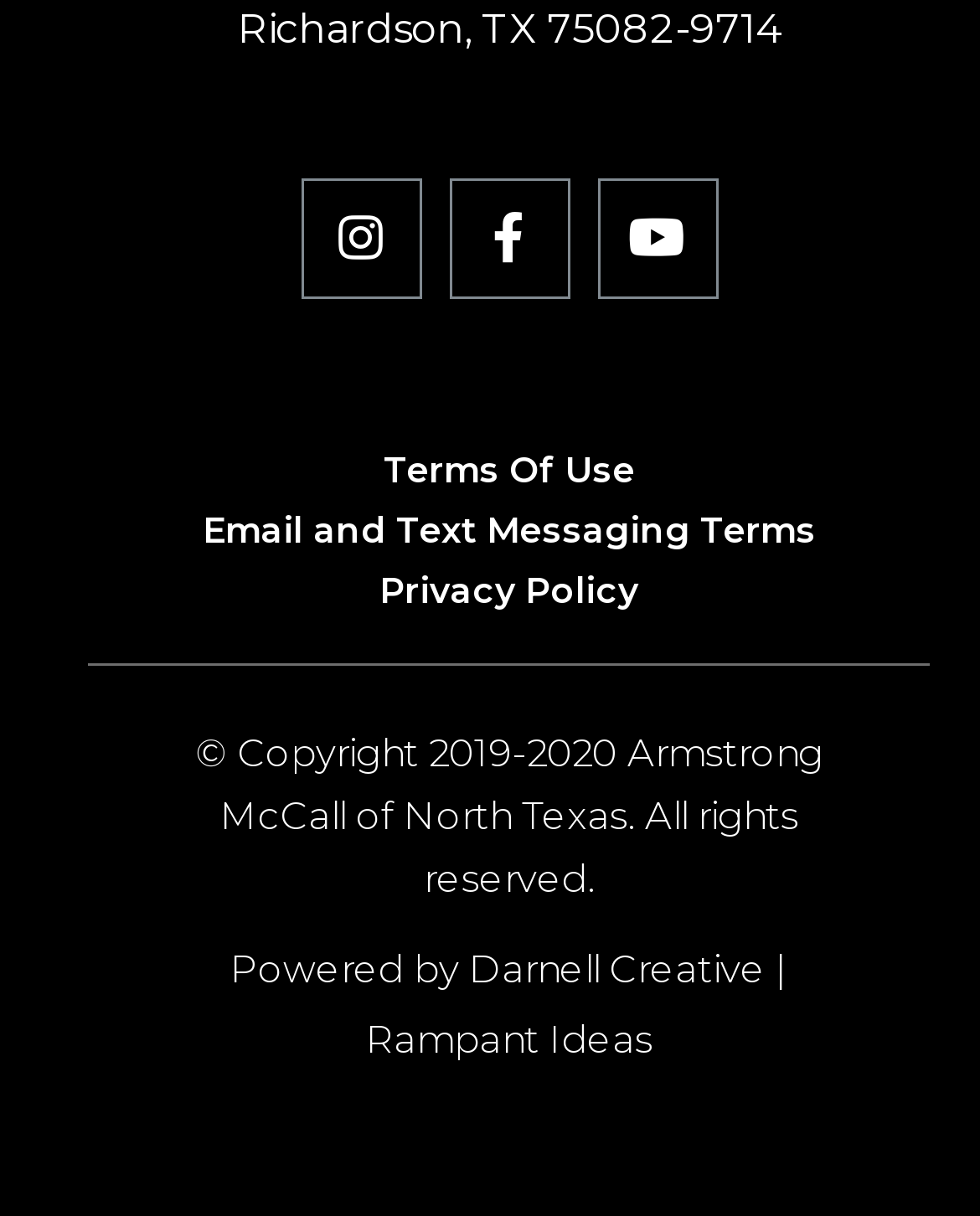Please find the bounding box coordinates of the section that needs to be clicked to achieve this instruction: "Visit Darnell Creative".

[0.478, 0.776, 0.781, 0.816]